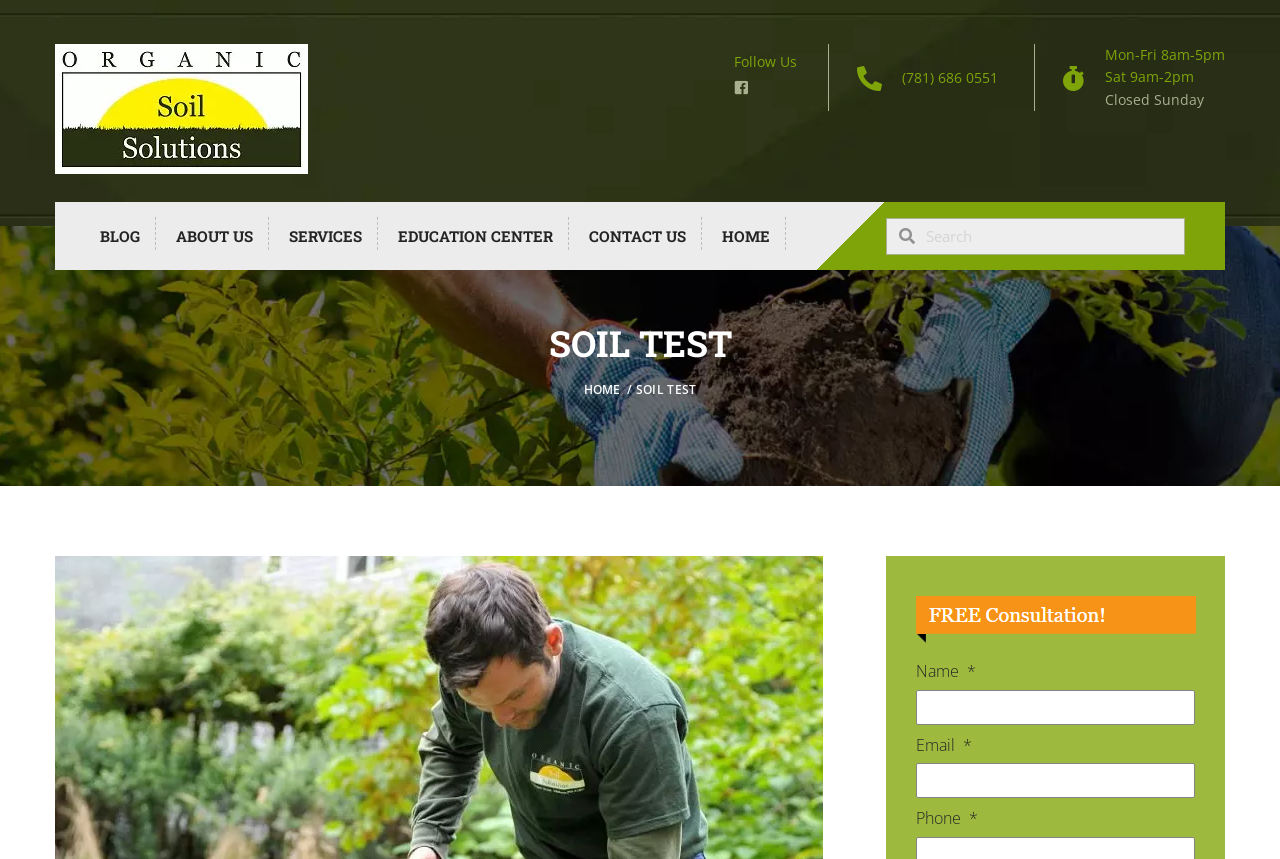Provide the bounding box coordinates for the area that should be clicked to complete the instruction: "Search for something".

[0.715, 0.254, 0.925, 0.295]